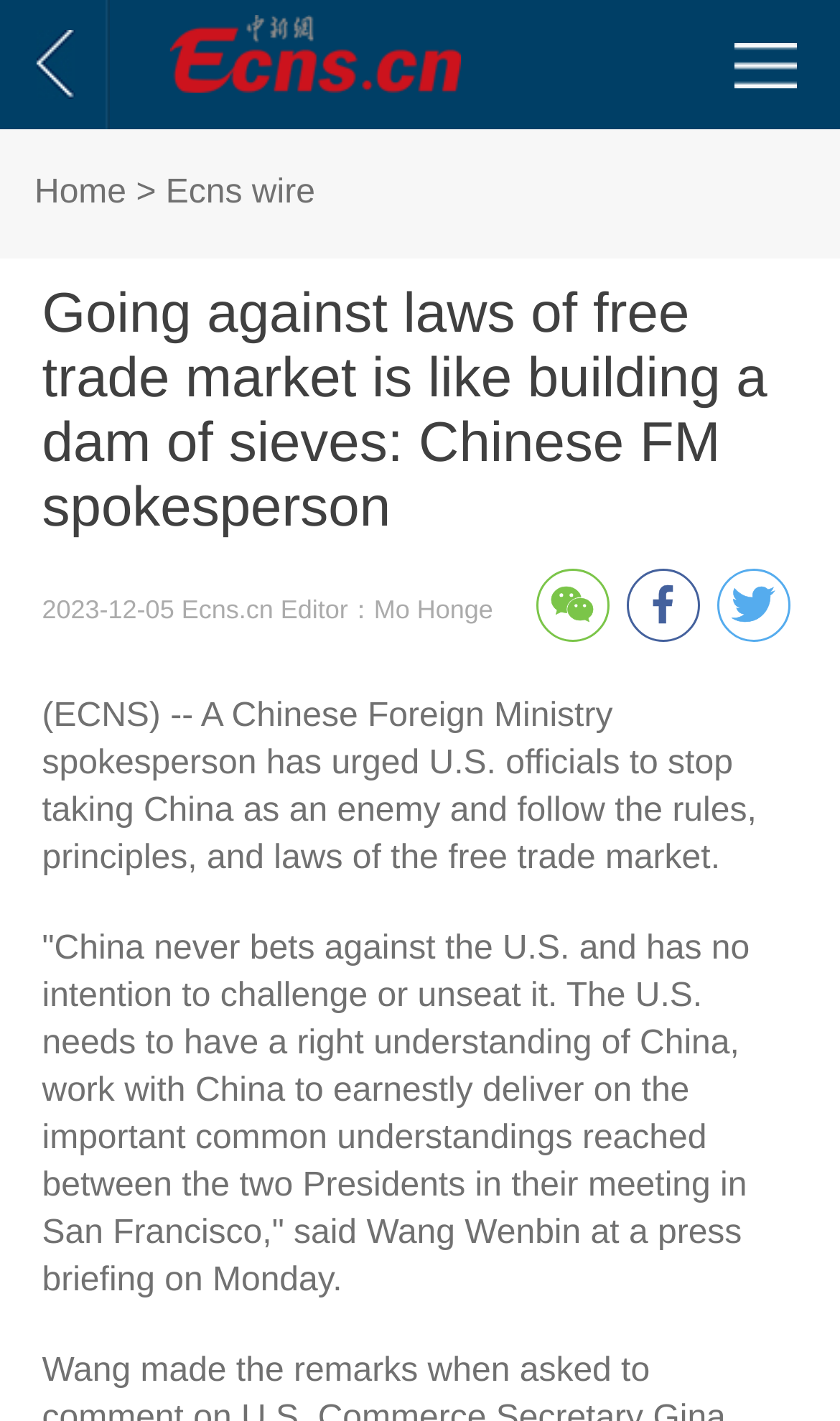Predict the bounding box for the UI component with the following description: "微信扫一扫：分享微信里点“发现”，扫一下二维码便可将本文分享至朋友圈。".

[0.637, 0.4, 0.724, 0.452]